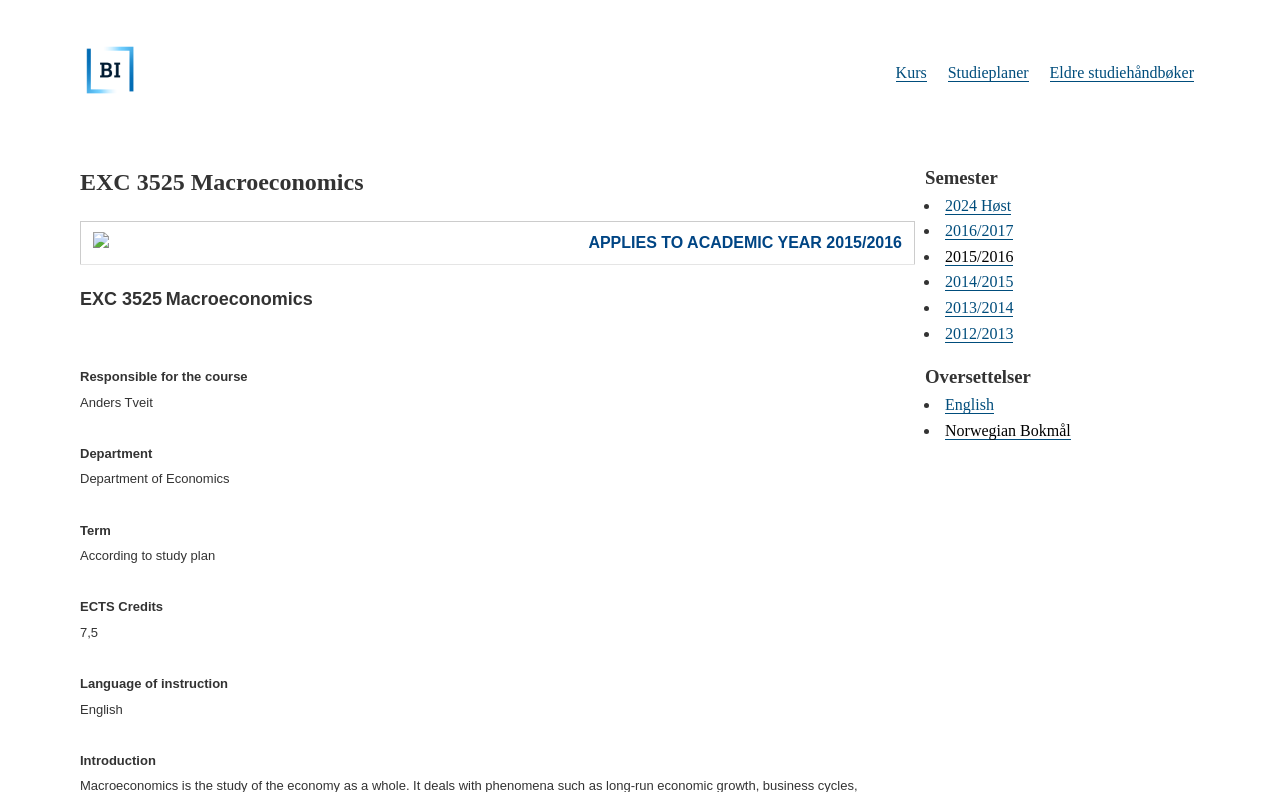Determine the bounding box coordinates of the region to click in order to accomplish the following instruction: "View the course details for EXC 3525 Macroeconomics". Provide the coordinates as four float numbers between 0 and 1, specifically [left, top, right, bottom].

[0.062, 0.205, 0.715, 0.254]